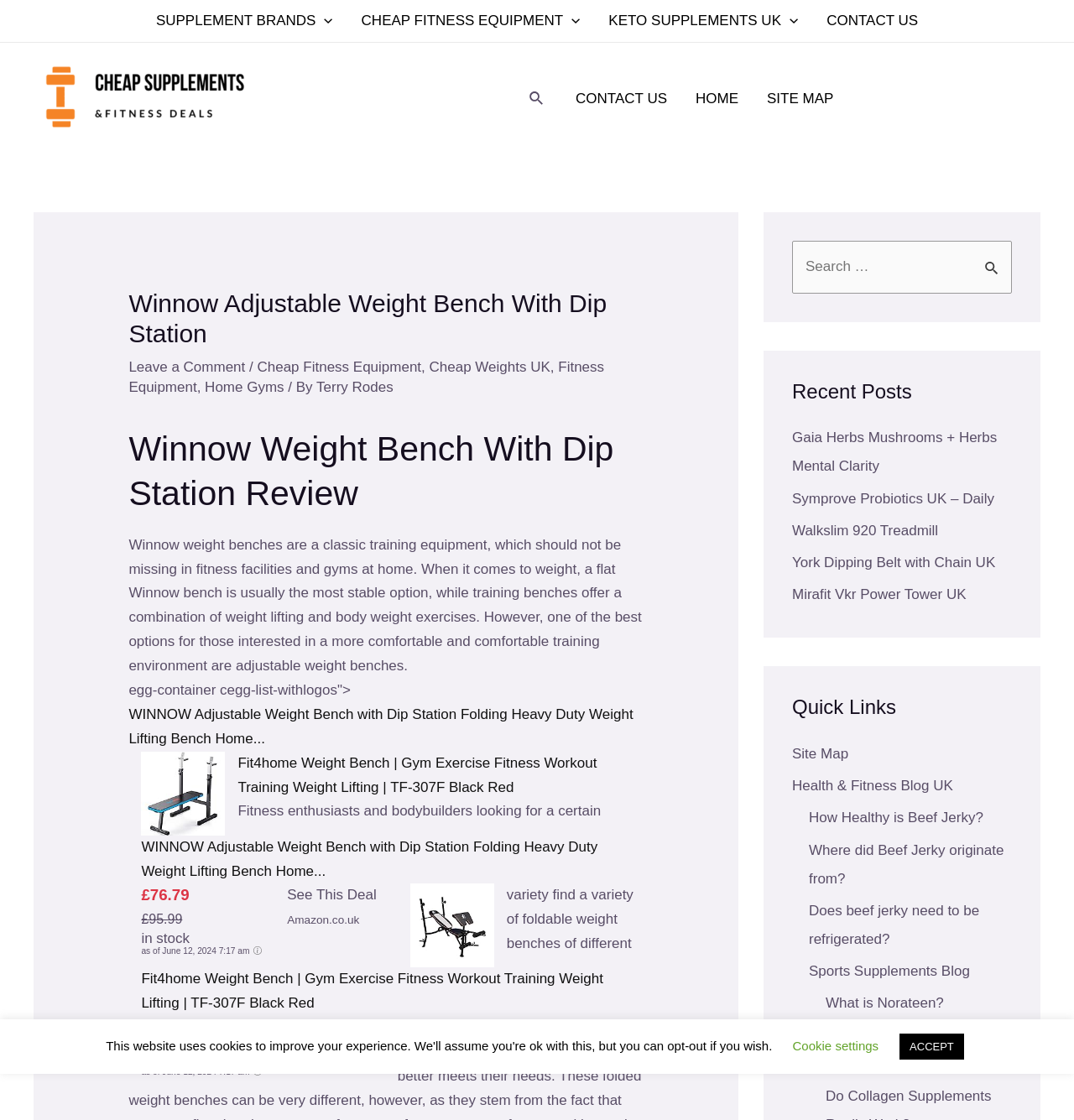Explain in detail what is displayed on the webpage.

This webpage is a review of the Winnow Adjustable Weight Bench With Dip Station, a budget-friendly weight bench on the market. At the top of the page, there is a navigation menu with links to "SUPPLEMENT BRANDS", "CHEAP FITNESS EQUIPMENT", "KETO SUPPLEMENTS UK", and "CONTACT US". Below this, there is a search icon link and a link to "Cheap Supplements & Gym Equipment" with an accompanying image.

The main content of the page is divided into sections. The first section has a heading "Winnow Adjustable Weight Bench With Dip Station Review" and provides an introduction to Winnow weight benches, highlighting their stability and versatility. Below this, there is a section showcasing a product, "Egg White Protein Protein Powder", with a link to purchase it.

The next section compares two weight benches, the Winnow Adjustable Weight Bench with Dip Station and the Fit4home Weight Bench, with their prices, availability, and features listed. There are also links to purchase these products on Amazon.

On the right side of the page, there are complementary sections. The first section has a search box with a button to submit a search query. Below this, there is a section titled "Recent Posts" with links to several blog posts, including "Gaia Herbs Mushrooms + Herbs Mental Clarity" and "Walkslim 920 Treadmill". The final section is titled "Quick Links" and provides links to the site map, health and fitness blog, and sports supplements blog, as well as several specific blog posts.

Throughout the page, there are several images, including product images and icons for navigation and search. The overall layout is organized and easy to navigate, with clear headings and concise text.